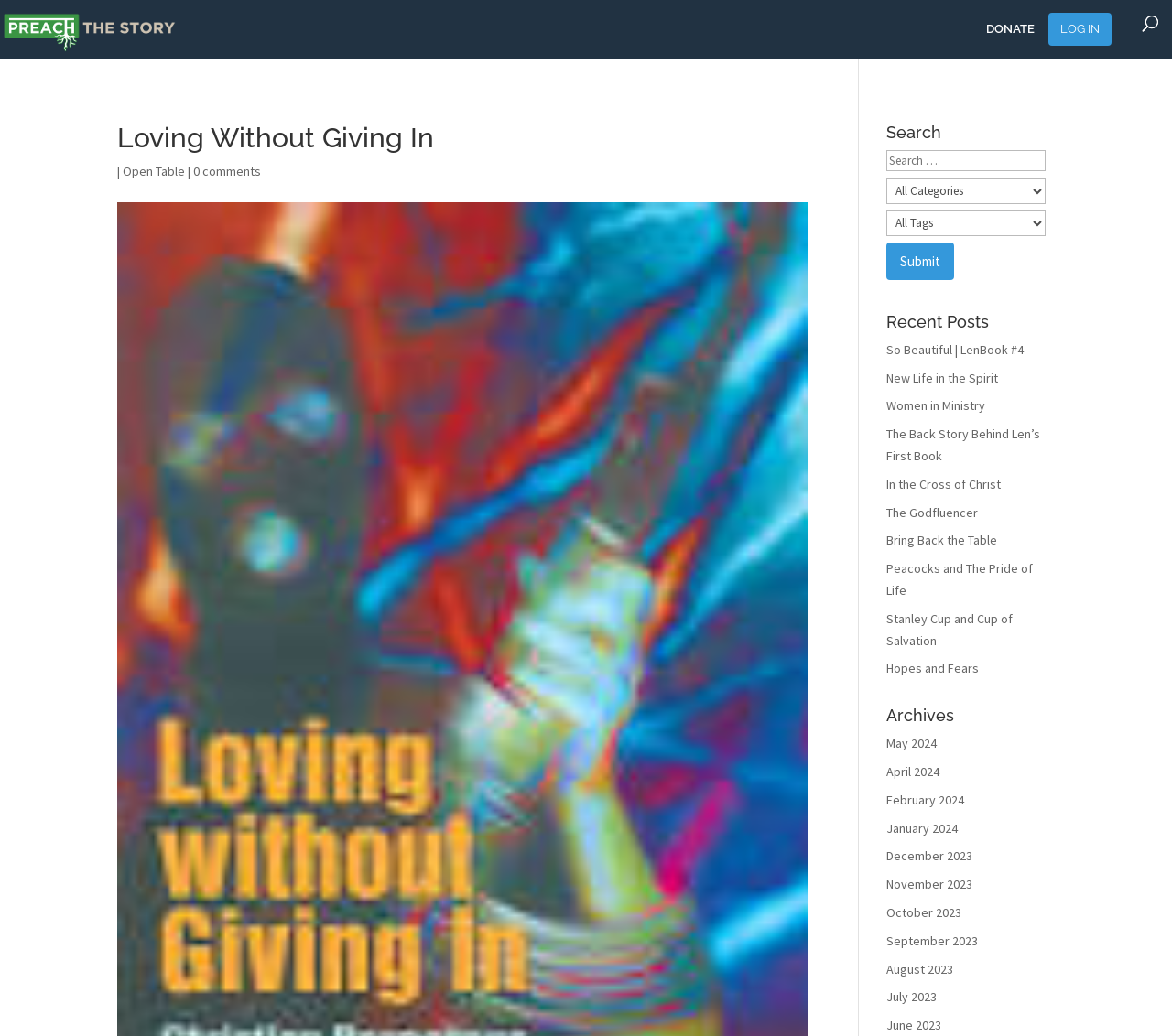What type of content is listed under 'Recent Posts'?
Please answer the question with a detailed response using the information from the screenshot.

The 'Recent Posts' section lists several links with titles such as 'So Beautiful | LenBook #4' and 'Women in Ministry'. These titles suggest that the content listed under 'Recent Posts' is a collection of blog posts or articles.